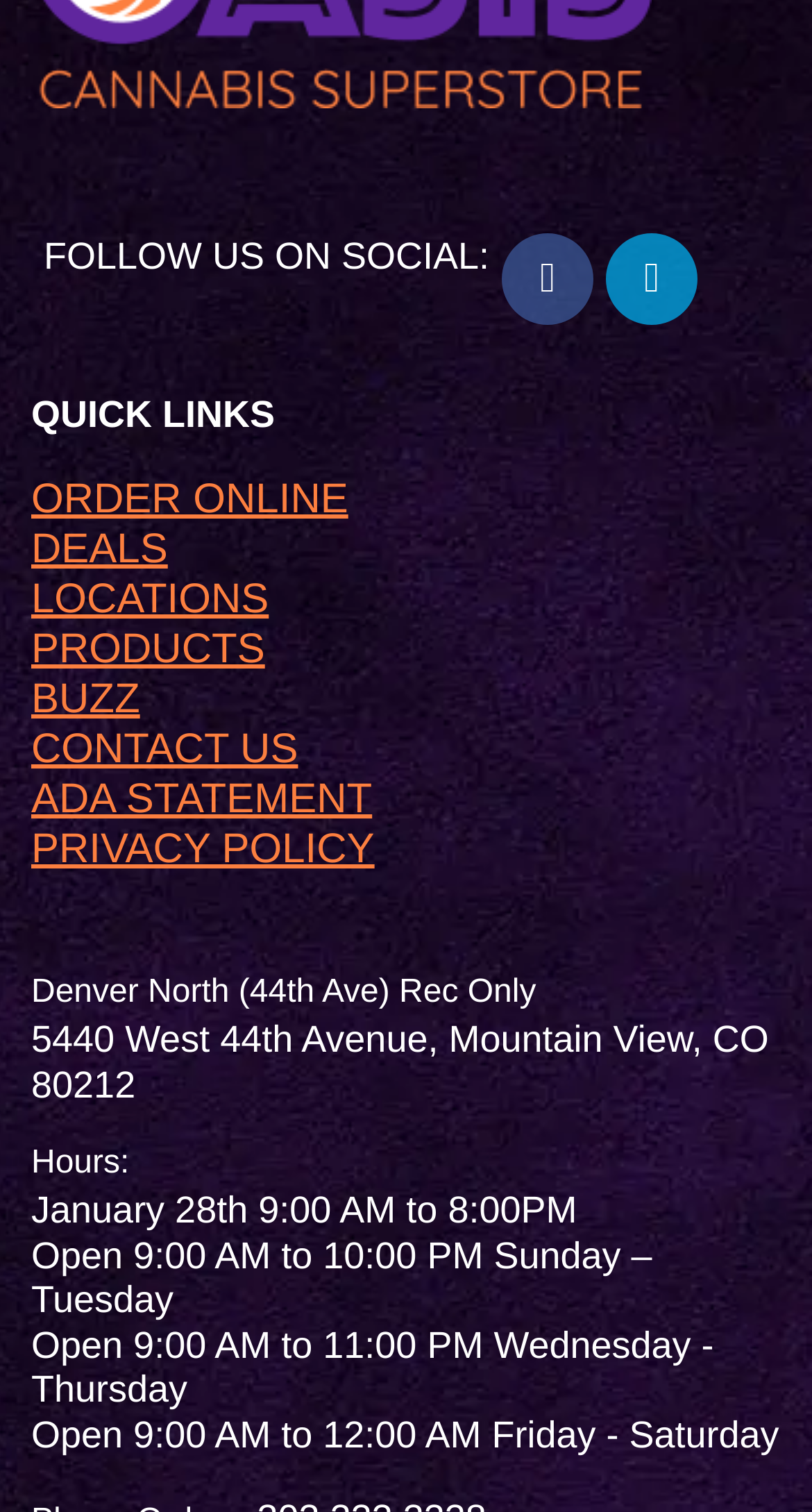Please find the bounding box coordinates of the element's region to be clicked to carry out this instruction: "Get location information".

[0.038, 0.38, 0.331, 0.413]